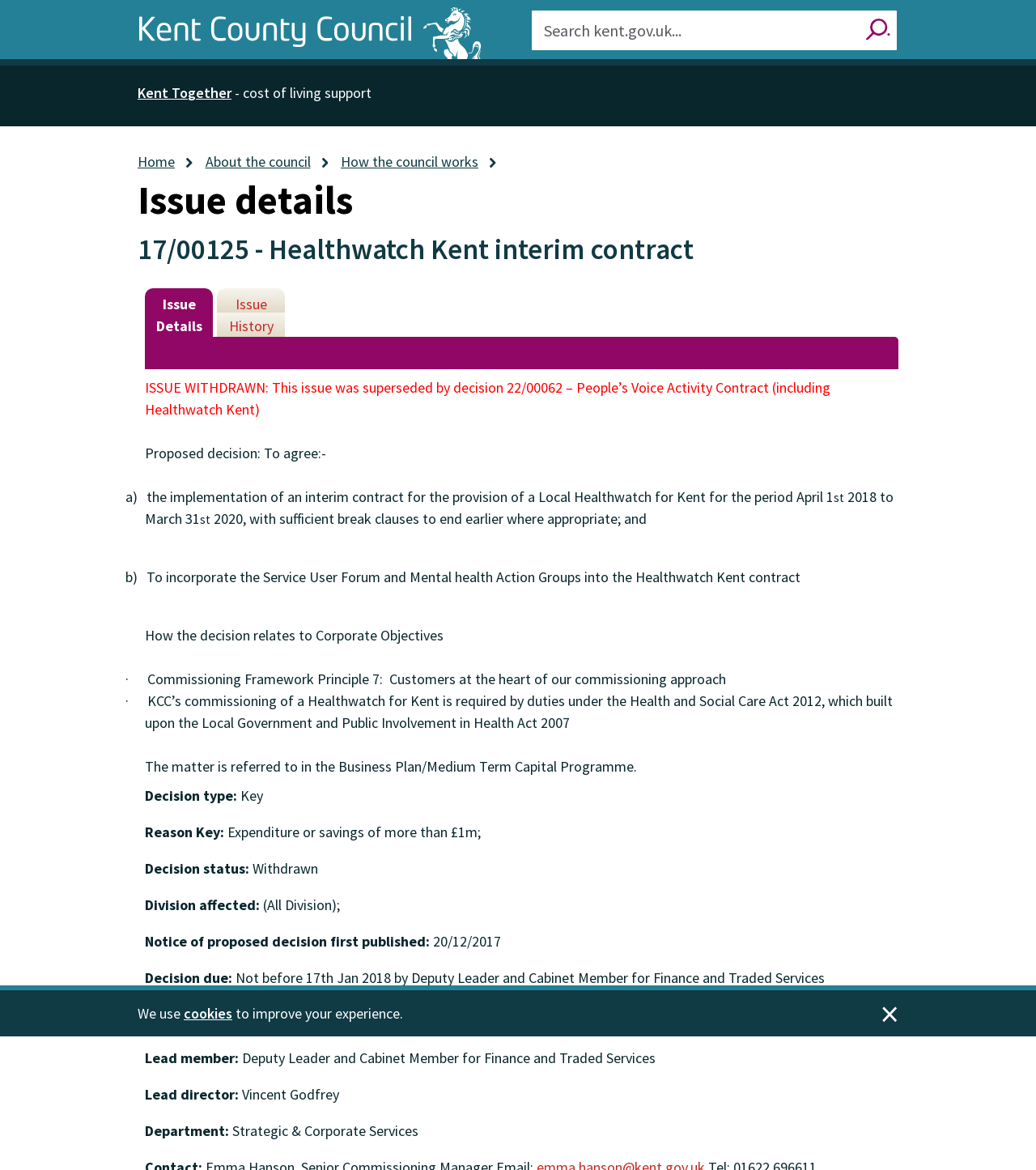Answer the question in a single word or phrase:
What is the status of the issue?

Withdrawn